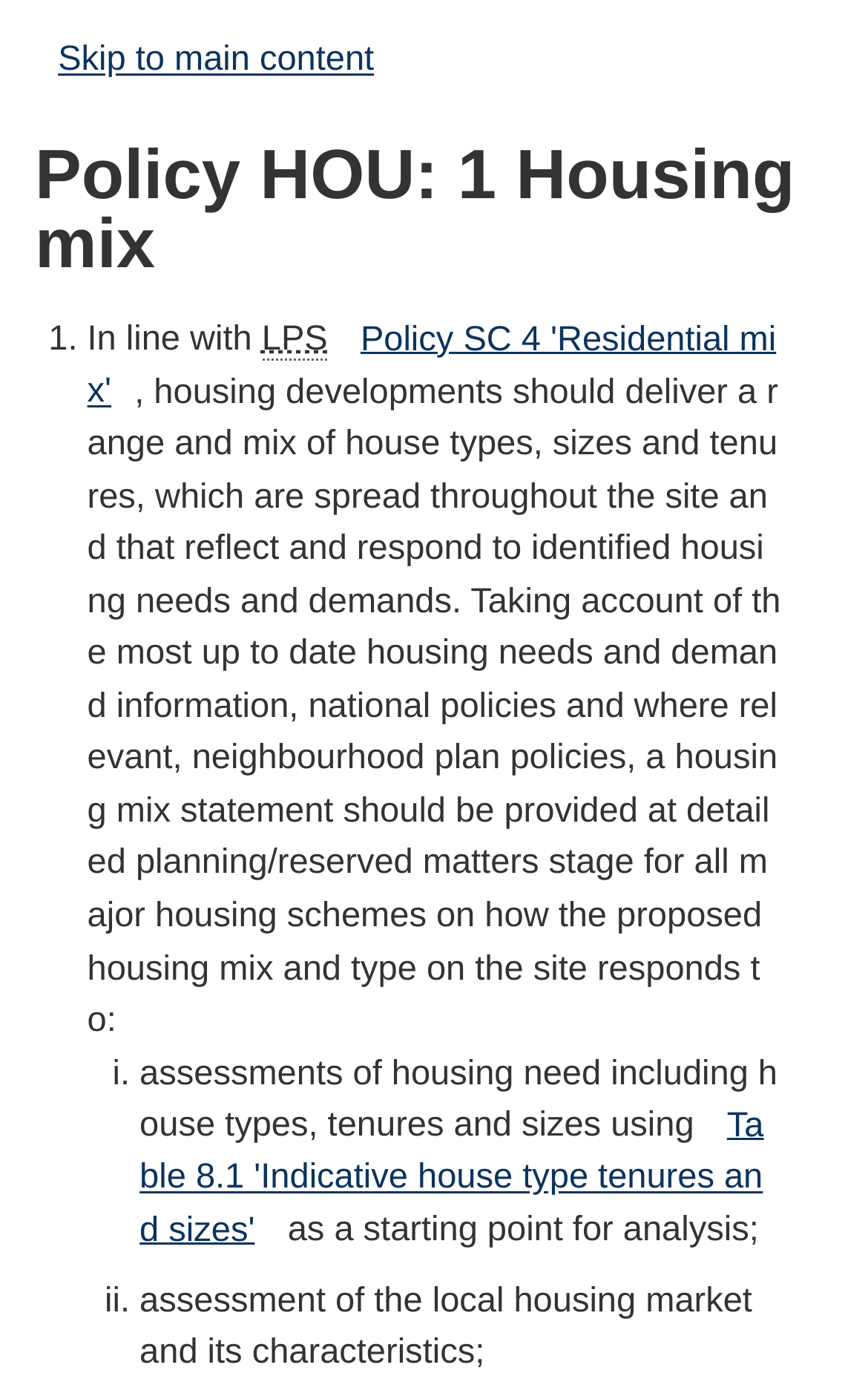Identify the bounding box of the HTML element described as: "Policy SC 4 'Residential mix'".

[0.1, 0.216, 0.894, 0.315]